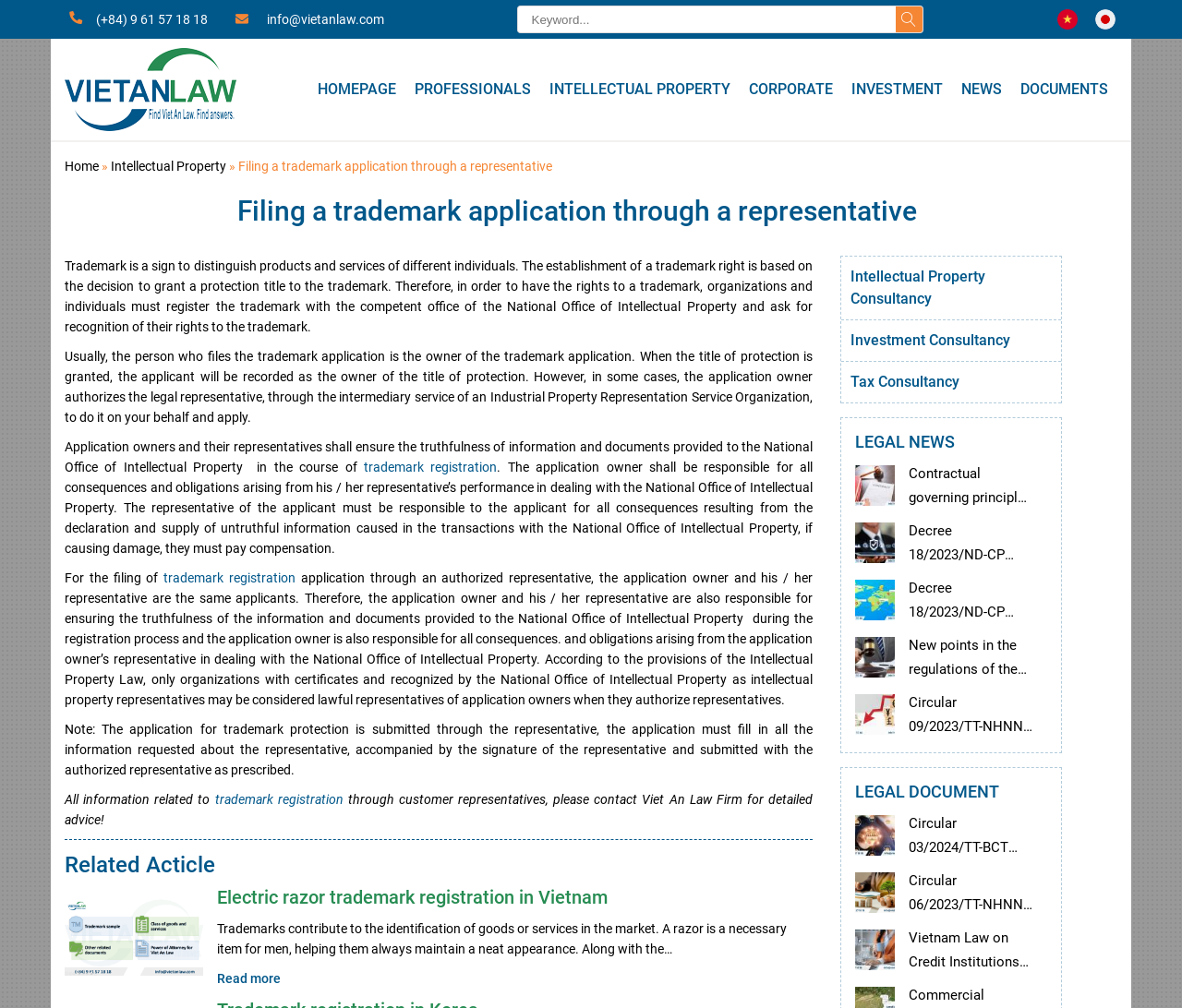Pinpoint the bounding box coordinates of the element that must be clicked to accomplish the following instruction: "search for something". The coordinates should be in the format of four float numbers between 0 and 1, i.e., [left, top, right, bottom].

[0.437, 0.005, 0.781, 0.033]